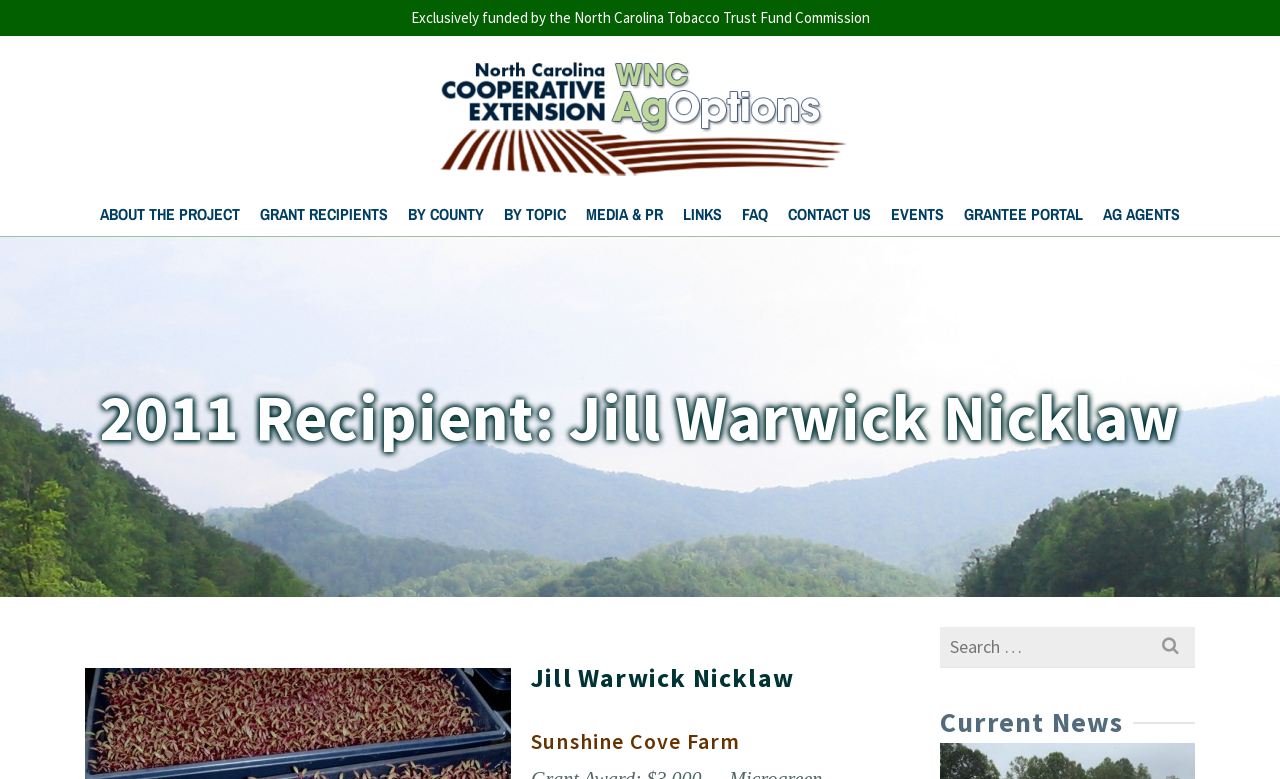Given the following UI element description: "About the Project", find the bounding box coordinates in the webpage screenshot.

[0.07, 0.246, 0.195, 0.303]